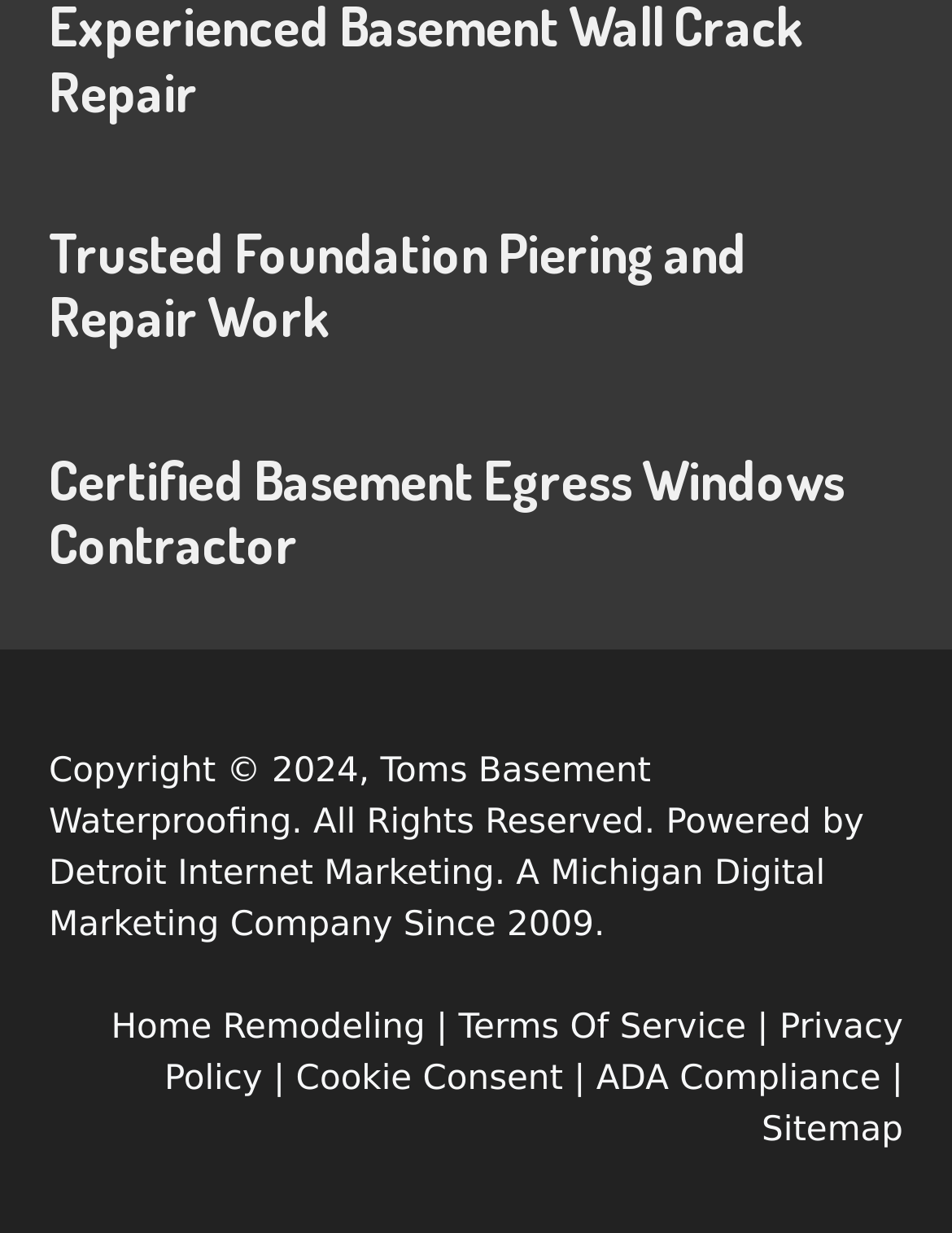Please look at the image and answer the question with a detailed explanation: How many headings are there on the page?

I counted the number of headings on the page, which includes 'Trusted Foundation Piering and Repair Work' and 'Certified Basement Egress Windows Contractor'. There are 2 headings in total.